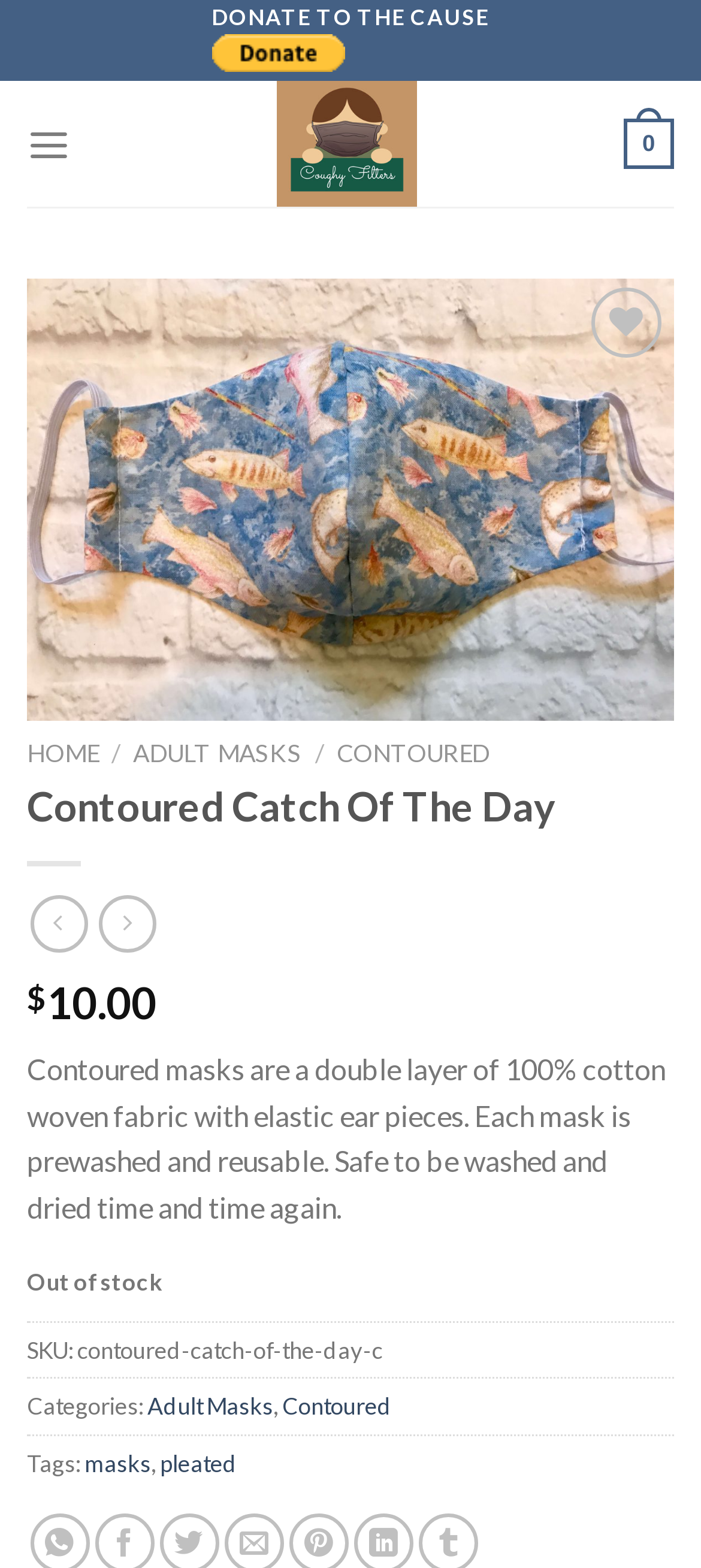Construct a comprehensive caption that outlines the webpage's structure and content.

The webpage is about Contoured Catch Of The Day - Coughy Filter Masks. At the top, there is a donation call-to-action with a "DONATE TO THE CAUSE" text and a "Donate with PayPal" button. Below this, there is a prominent link to "Coughy Filter Masks" accompanied by an image of the same. 

On the top-left corner, there is a "Menu" link that expands to reveal more options. Next to it, there is a "0" link, which is followed by a "Wishlist" button and an "Add to wishlist" link. 

Below this, there is a navigation section with "Previous" and "Next" buttons, which are currently disabled. This section also contains links to "HOME", "ADULT MASKS", and "CONTOURED". 

The main content of the page starts with a heading "Contoured Catch Of The Day". Below this, there are two social media links, followed by a price section displaying "$10.00". 

The product description is provided in a paragraph, stating that the contoured masks are made of 100% cotton woven fabric with elastic ear pieces, are prewashed and reusable, and can be washed and dried multiple times. 

Unfortunately, the product is currently out of stock, as indicated by an "Out of stock" message. The product details section includes the SKU, categories, and tags. The categories include "Adult Masks" and "Contoured", while the tags are "masks" and "pleated".